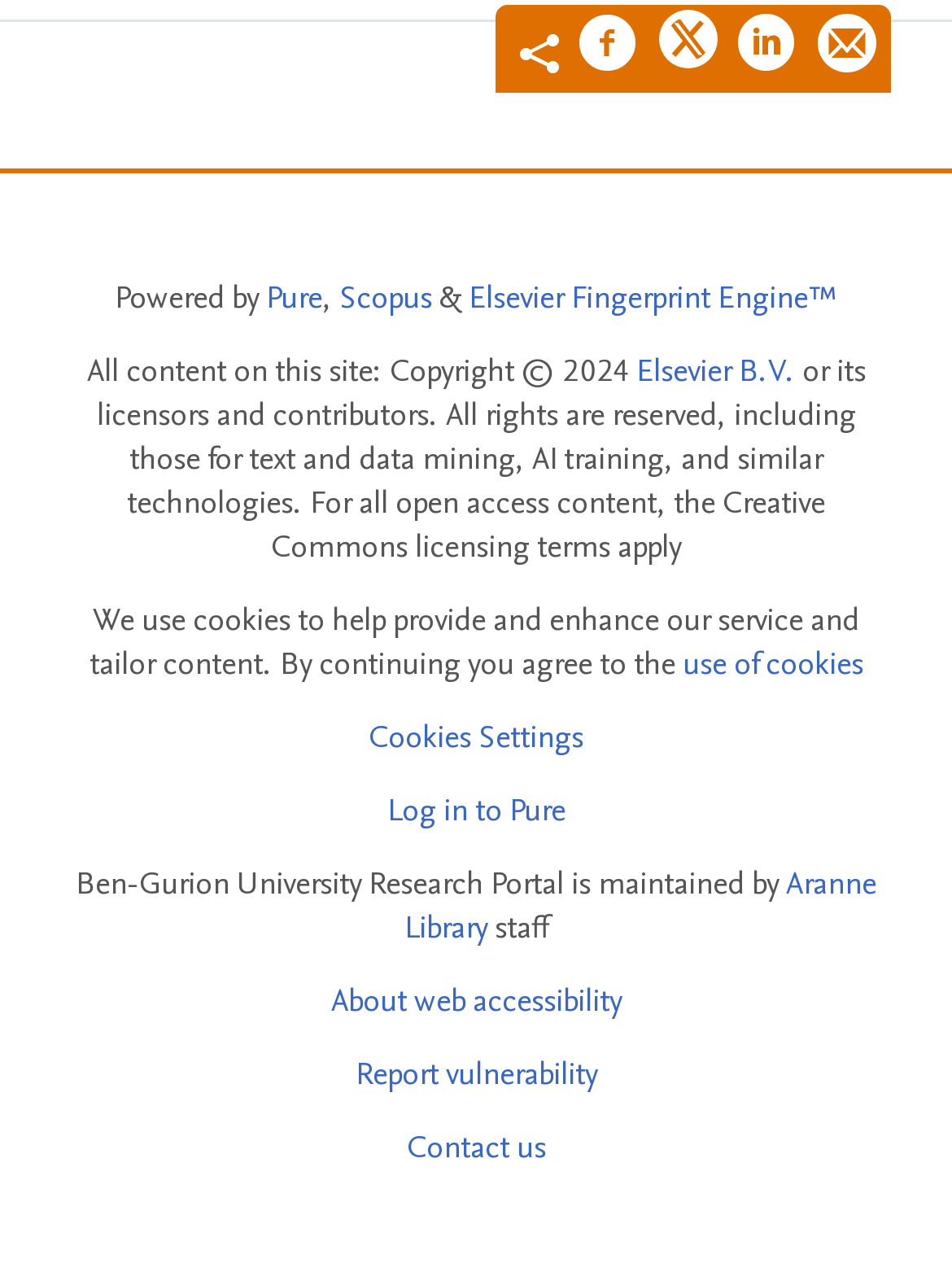Reply to the question below using a single word or brief phrase:
What is the name of the university research portal?

Ben-Gurion University Research Portal